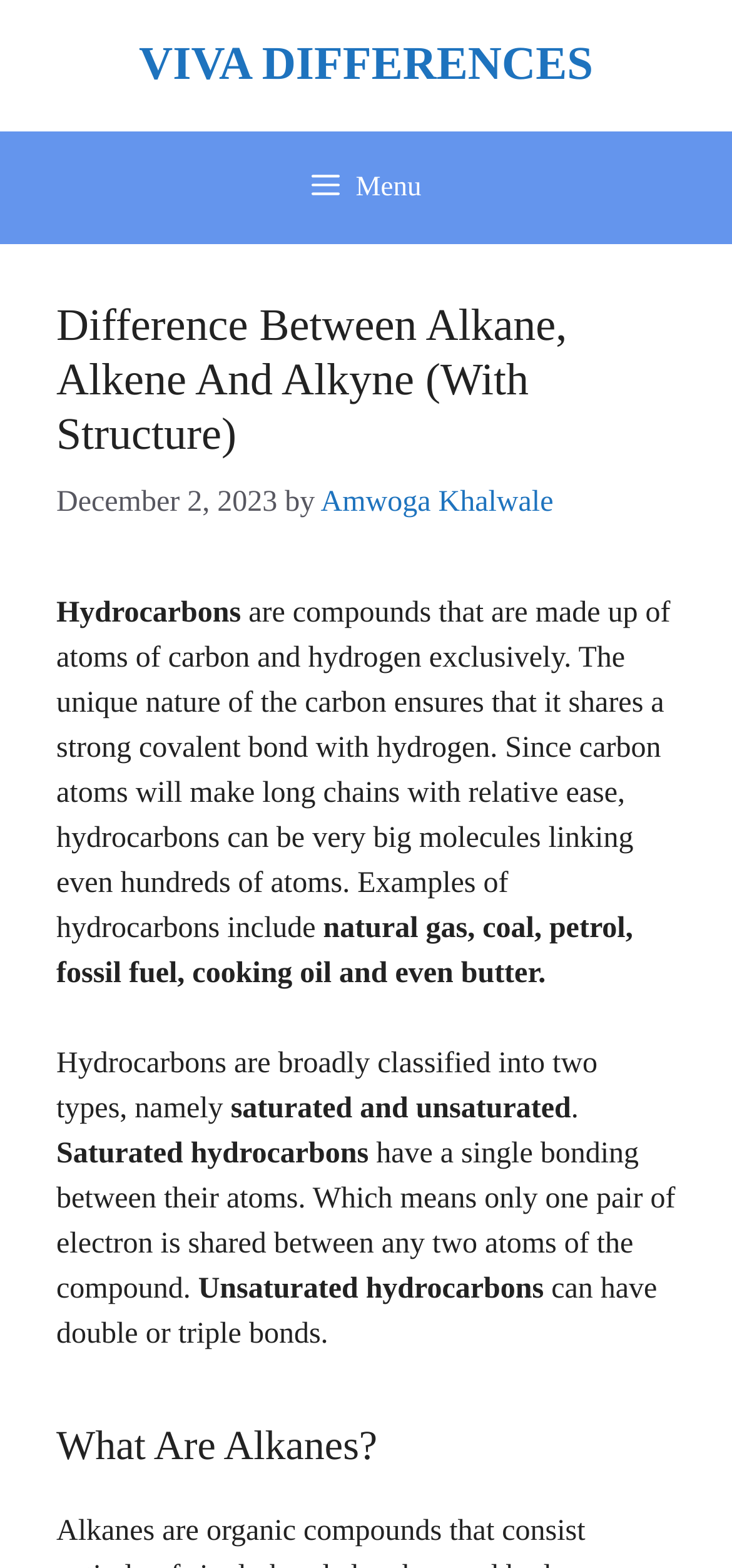Provide a thorough and detailed response to the question by examining the image: 
What are hydrocarbons made up of?

According to the webpage, hydrocarbons are compounds that are made up of atoms of carbon and hydrogen exclusively, which means they only consist of these two elements.